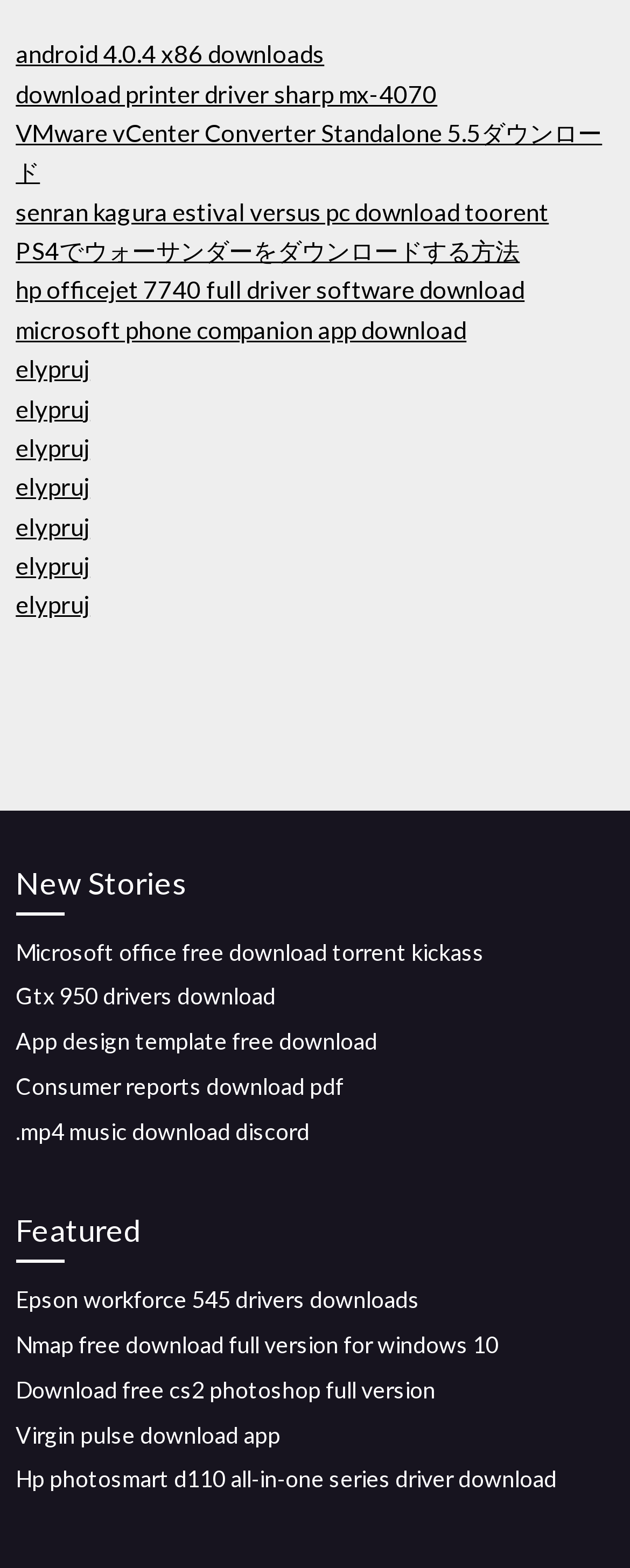Give a concise answer of one word or phrase to the question: 
What type of files can be downloaded from this webpage?

Software and drivers